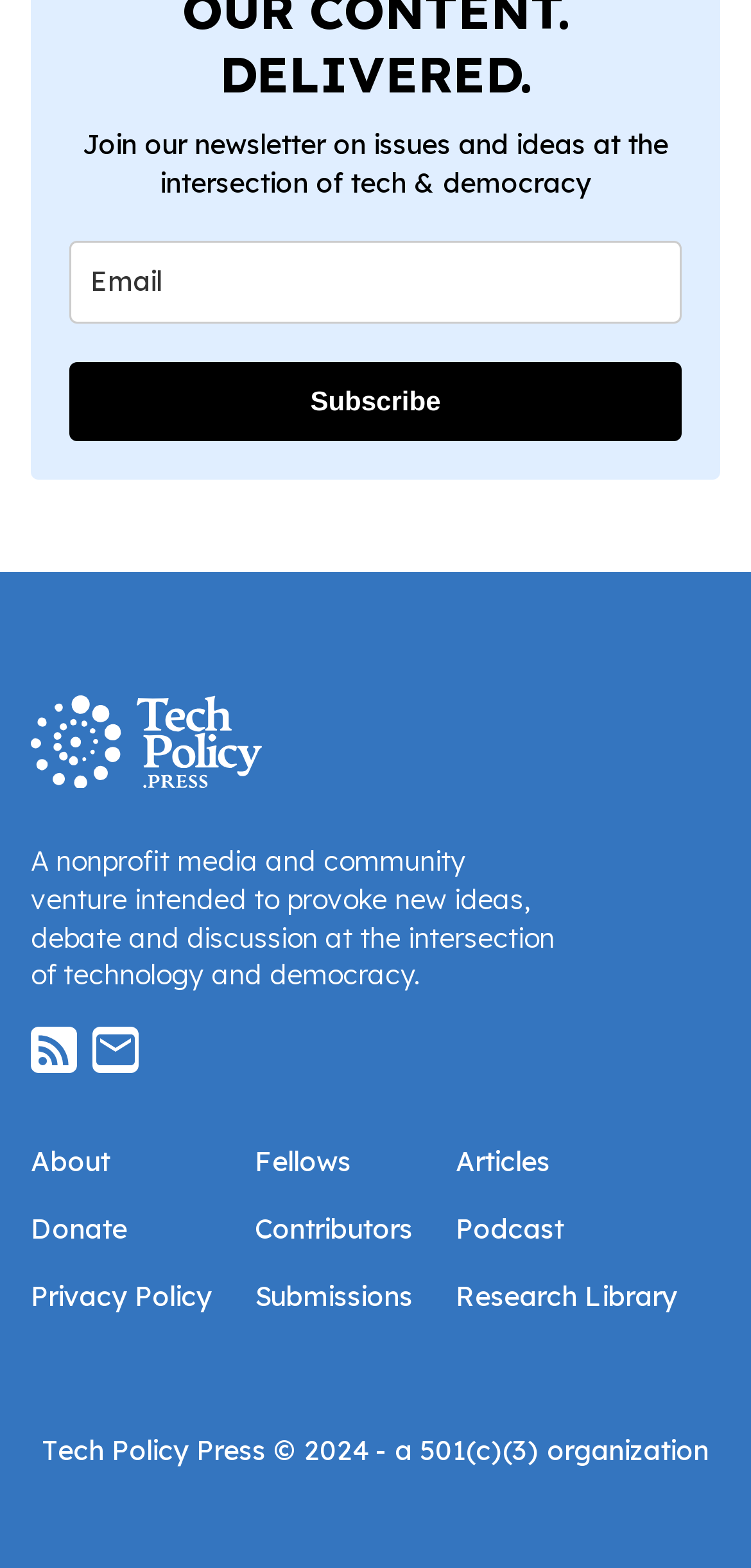What is the topic of discussion on this website?
Carefully analyze the image and provide a detailed answer to the question.

The webpage mentions 'issues and ideas at the intersection of tech & democracy' in the newsletter subscription section, and the description of the website also mentions 'provoking new ideas, debate and discussion at the intersection of technology and democracy'.